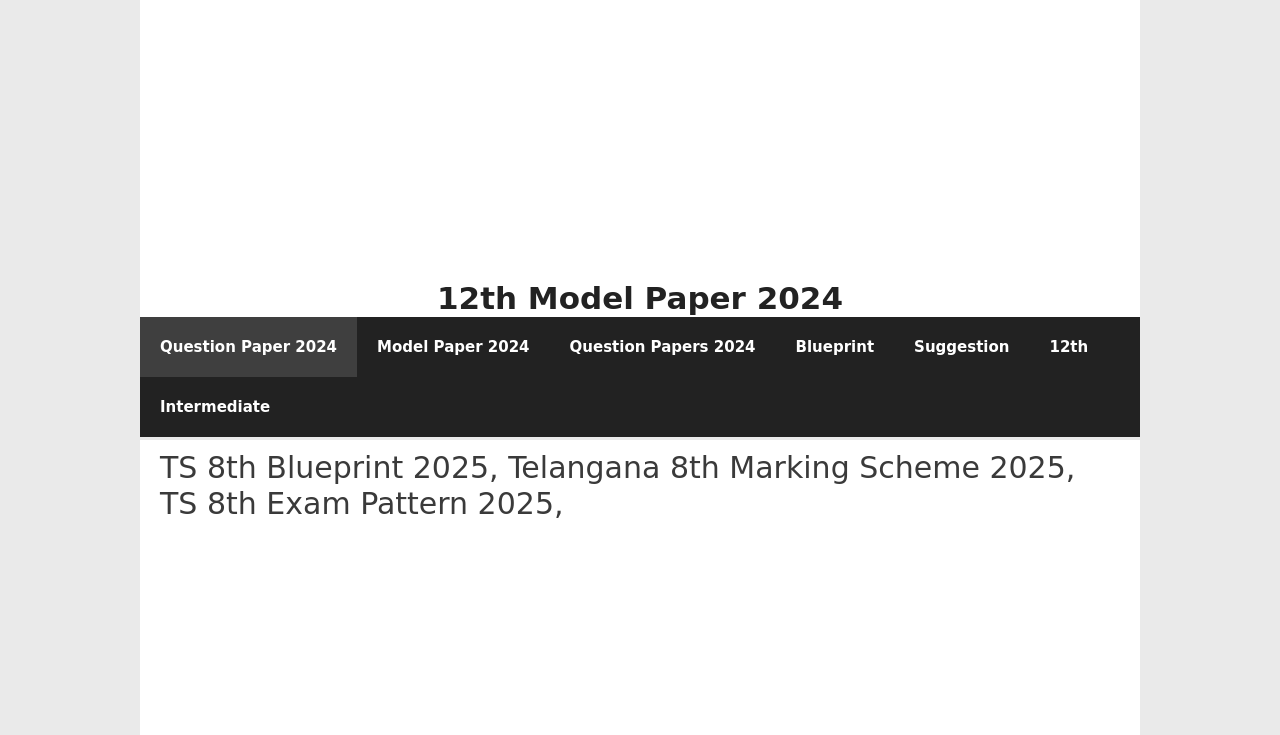How many links are in the primary navigation menu? Analyze the screenshot and reply with just one word or a short phrase.

7